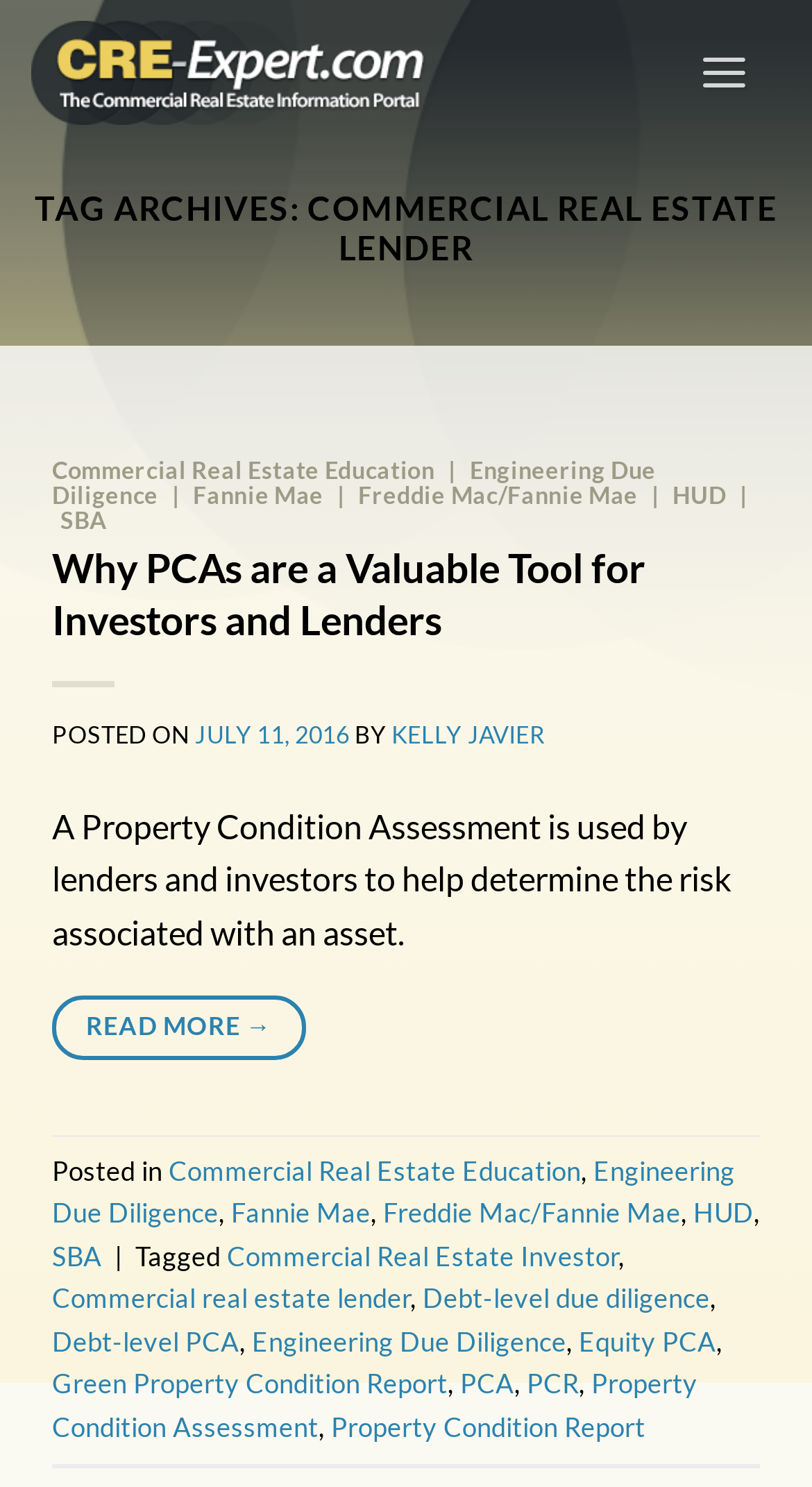Can you find and generate the webpage's heading?

TAG ARCHIVES: COMMERCIAL REAL ESTATE LENDER